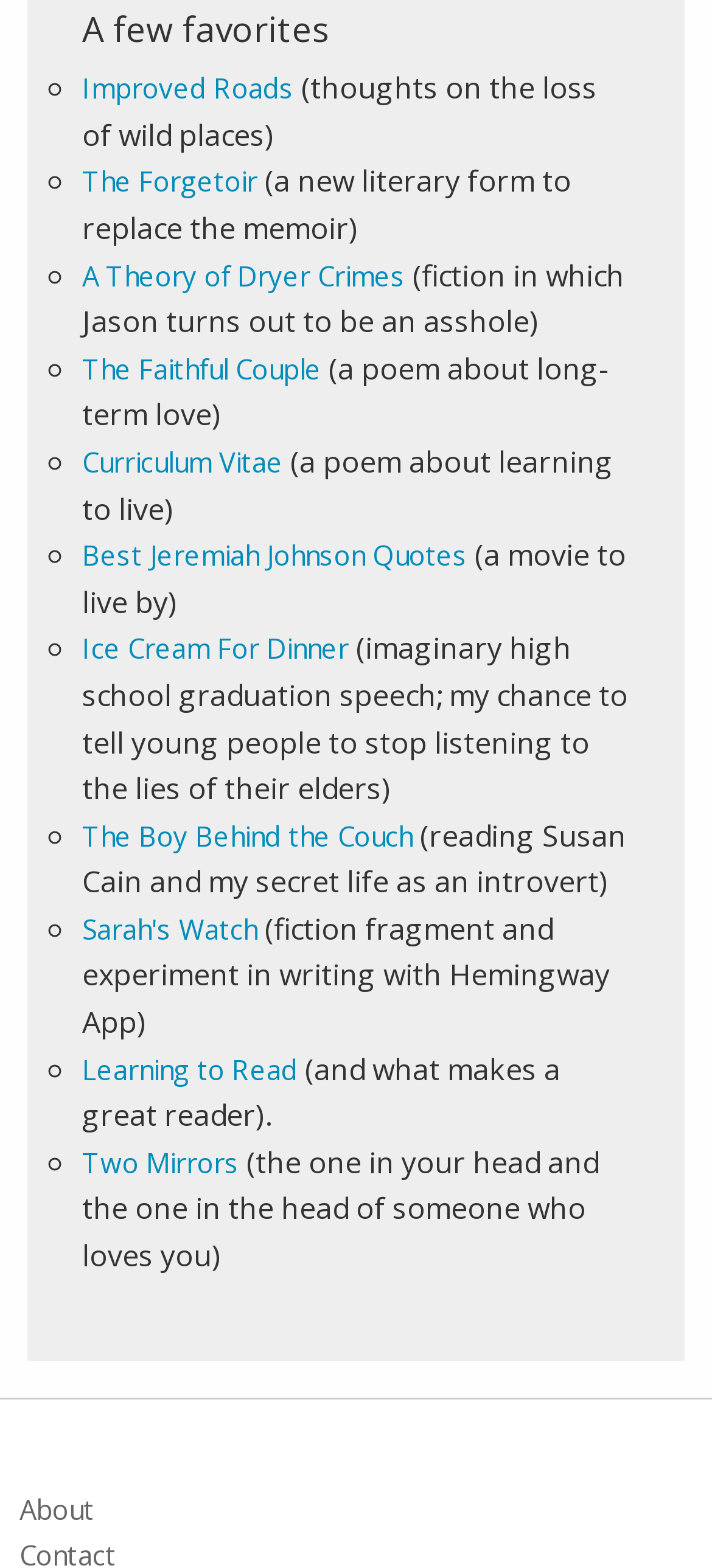What is the title of the first favorite?
Based on the screenshot, provide a one-word or short-phrase response.

Improved Roads